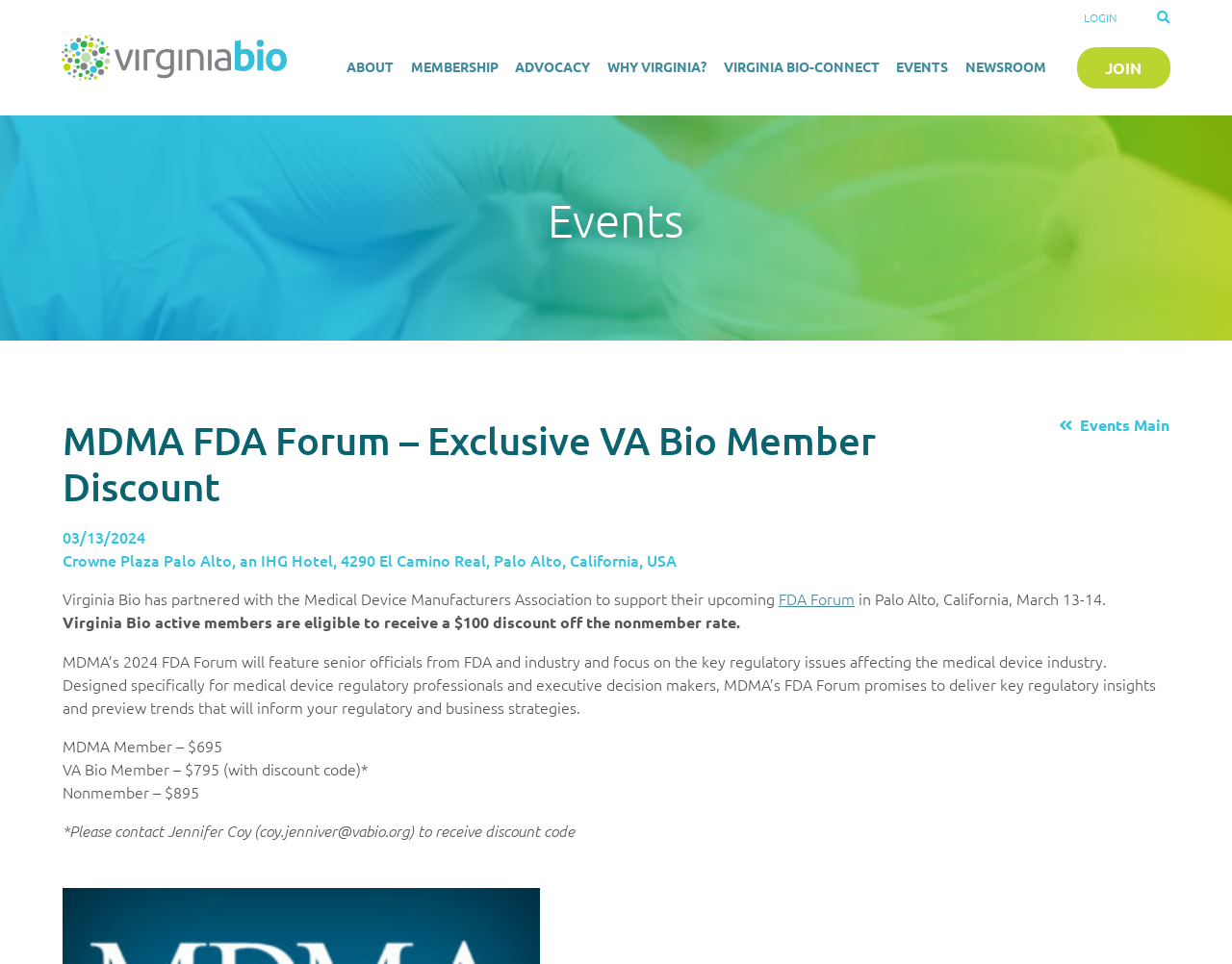From the details in the image, provide a thorough response to the question: Who should be contacted for the discount code?

I found the answer by reading the text '*Please contact Jennifer Coy (coy.jenniver@vabio.org) to receive discount code' which provides the contact information for obtaining the discount code.